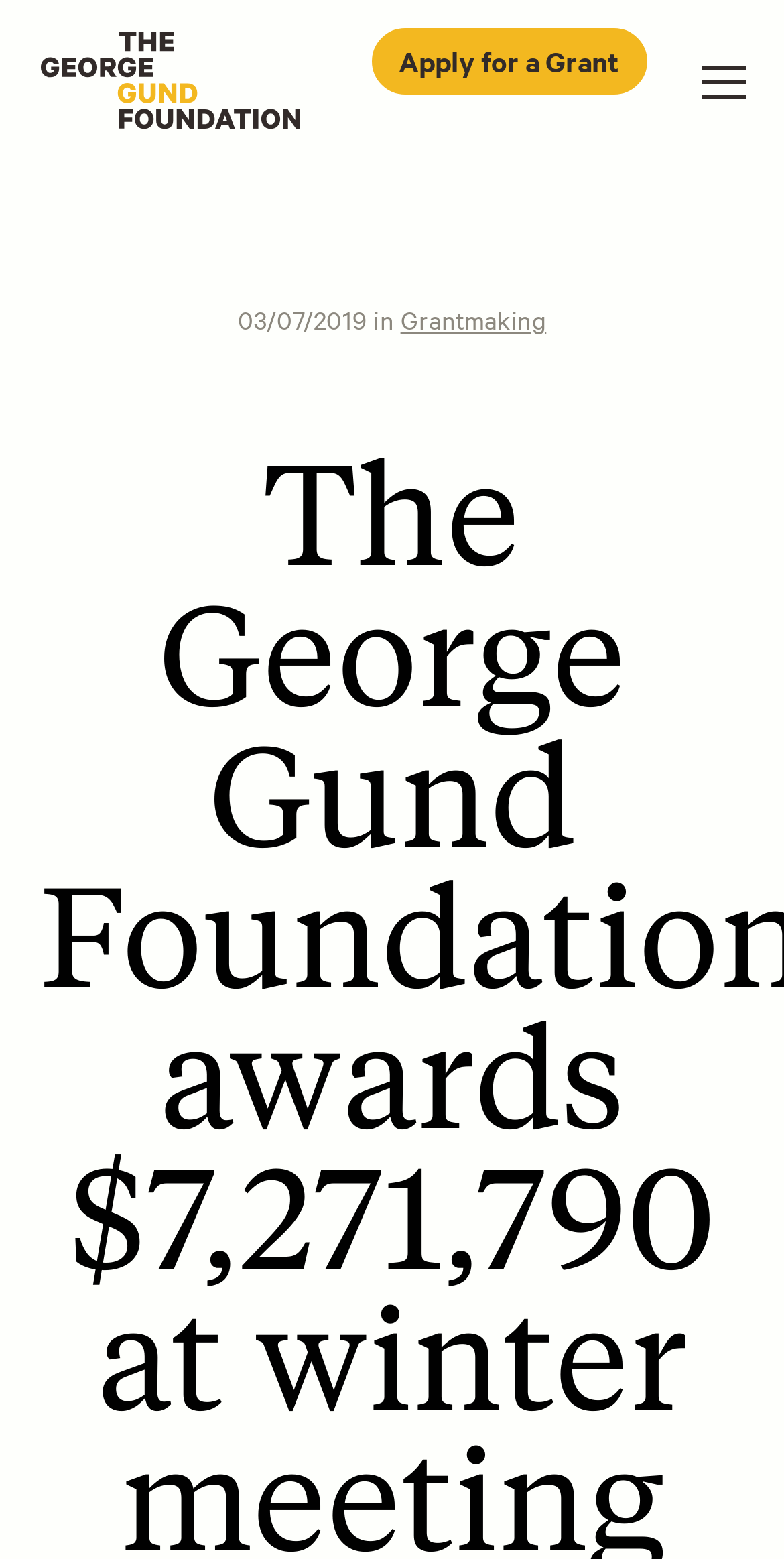Ascertain the bounding box coordinates for the UI element detailed here: "What We Believe". The coordinates should be provided as [left, top, right, bottom] with each value being a float between 0 and 1.

[0.255, 0.265, 0.576, 0.348]